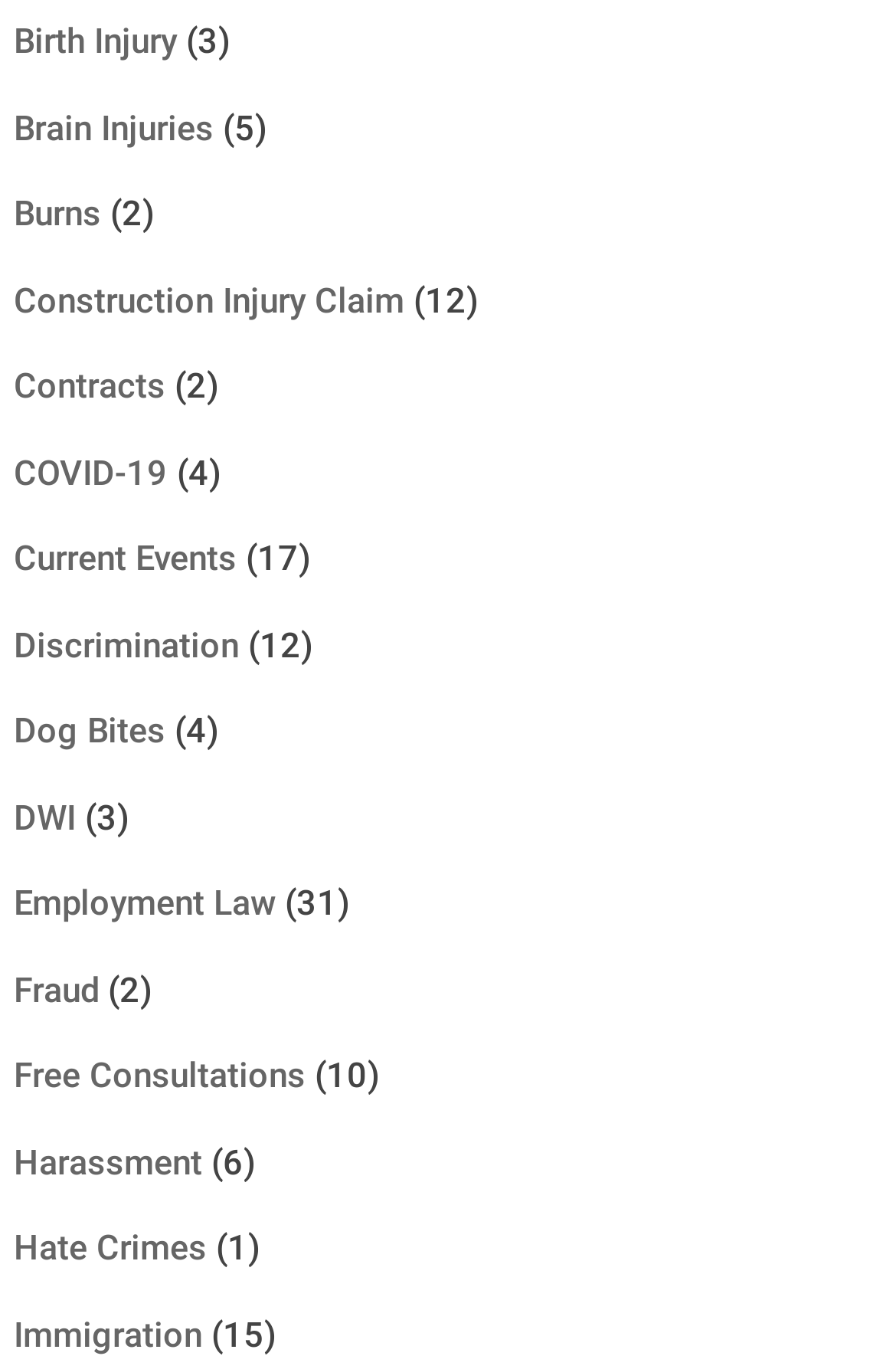Give the bounding box coordinates for the element described by: "Construction Injury Claim".

[0.015, 0.206, 0.451, 0.237]